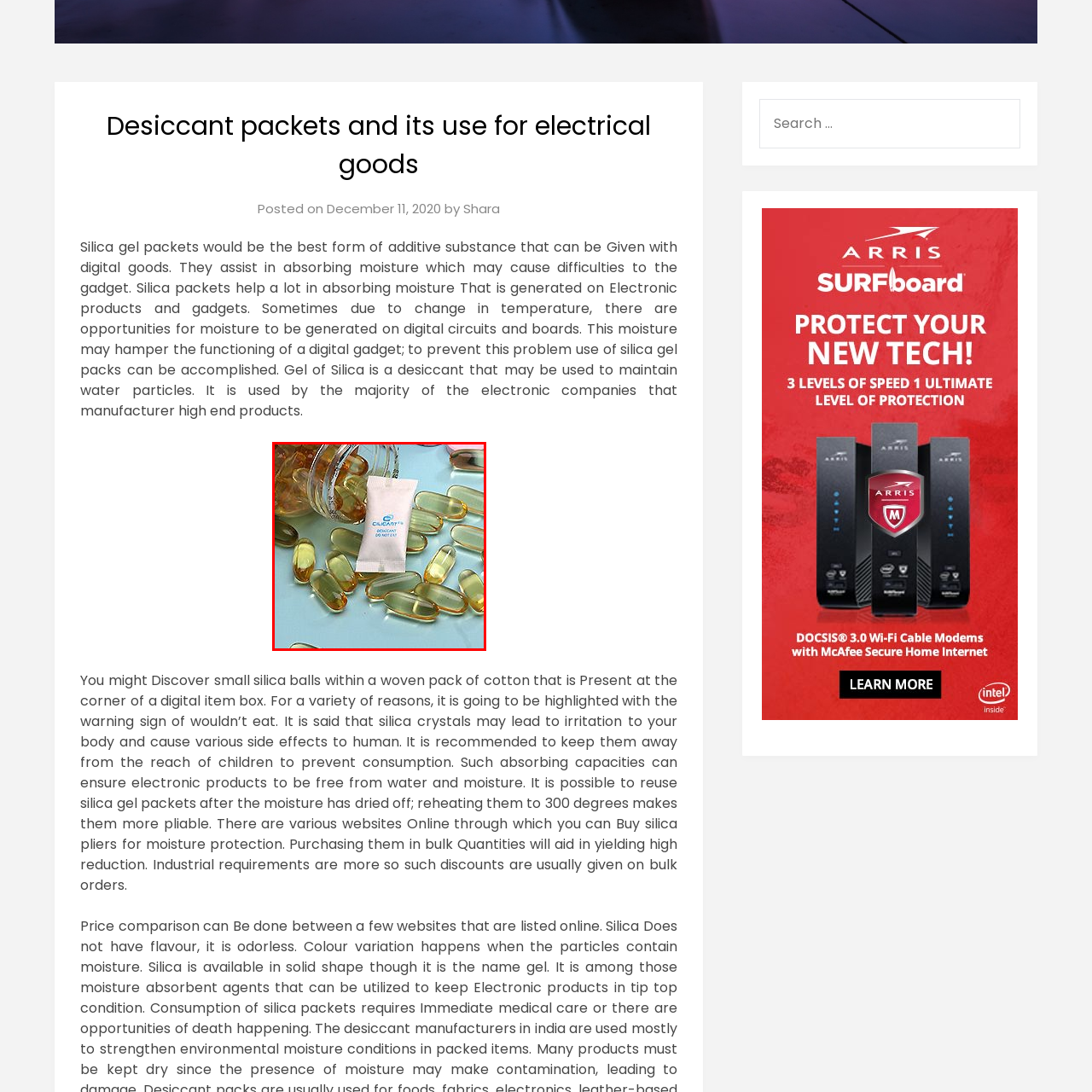What is the purpose of the desiccant packet?
Examine the image outlined by the red bounding box and answer the question with as much detail as possible.

The desiccant packet is labeled 'Desiccant Do Not Eat', which suggests its purpose is to absorb moisture and protect items from moisture-related damage, especially in electronic goods.